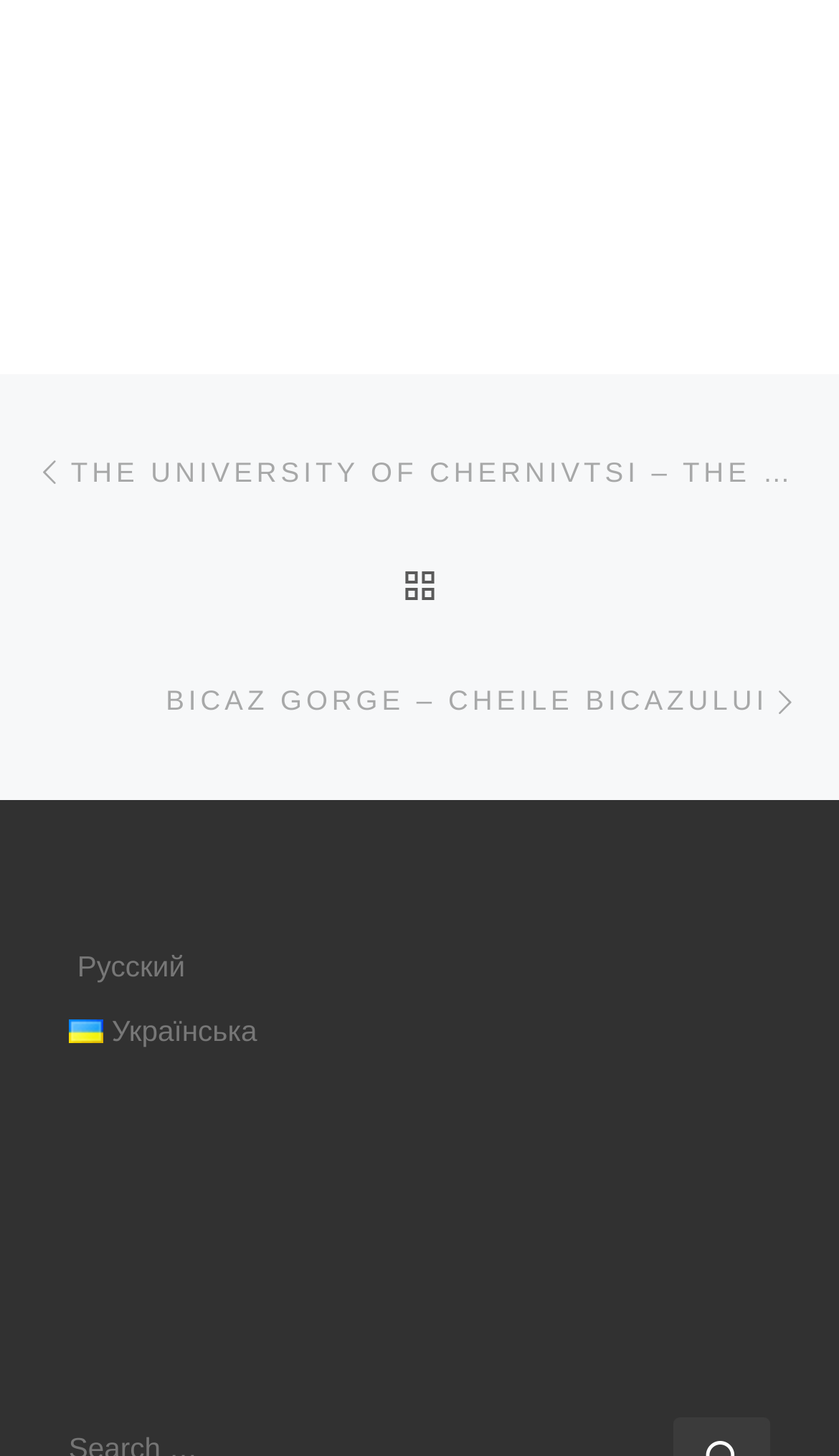How many language options are available?
Can you offer a detailed and complete answer to this question?

I found the links 'Русский' and 'Українська' which are language options, so there are 2 language options available.